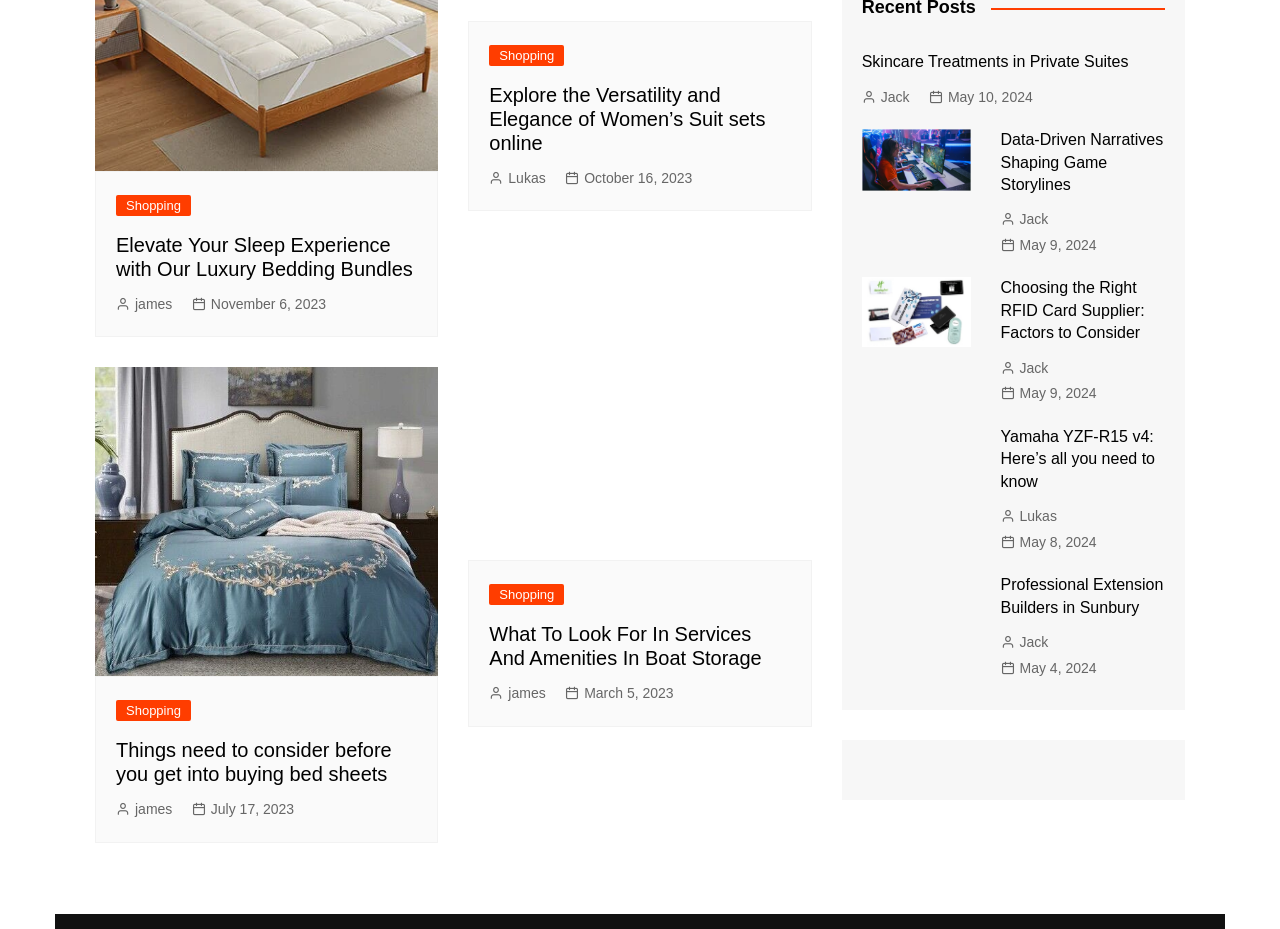Please respond to the question using a single word or phrase:
How many links are on the webpage?

18